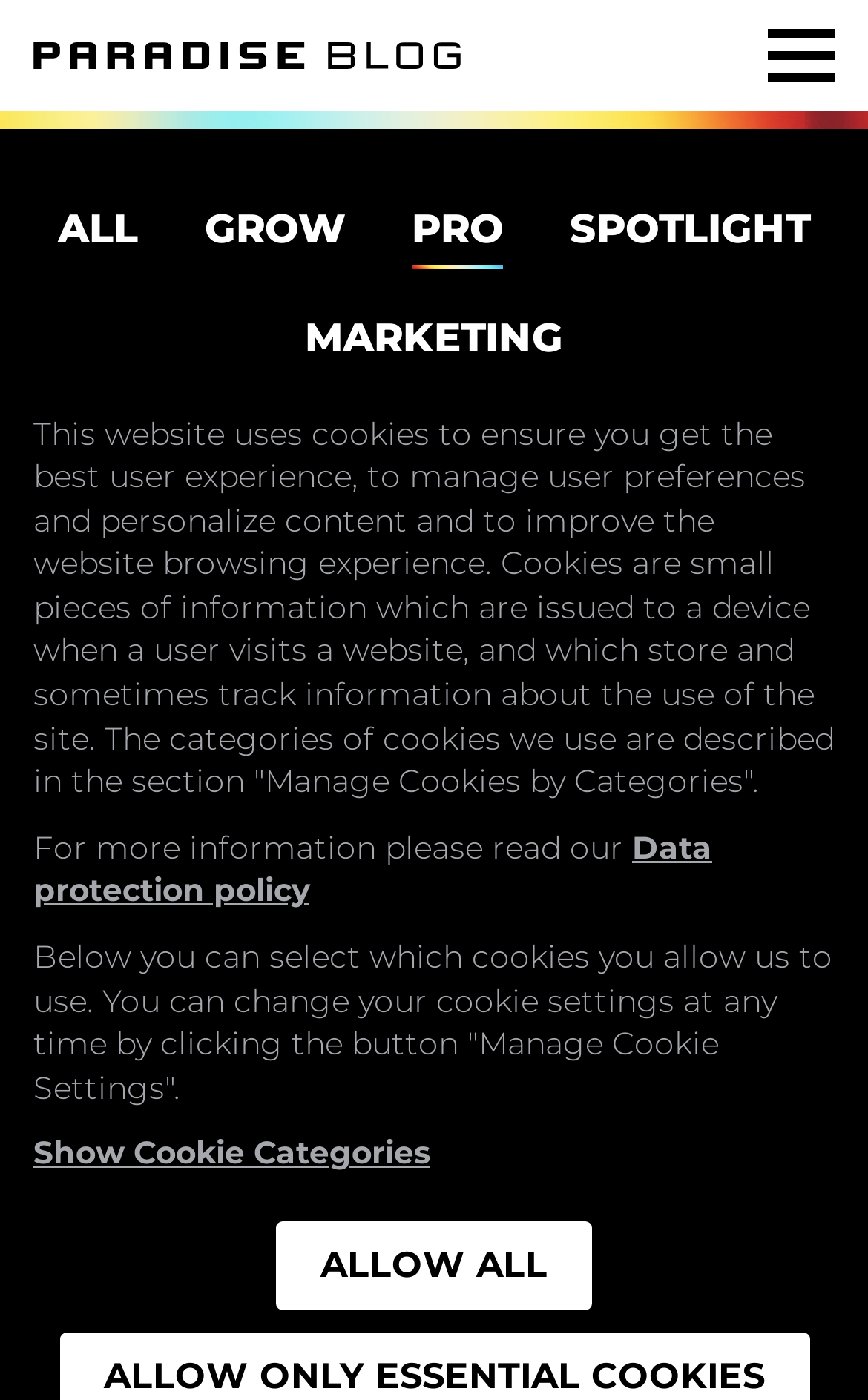Can you find the bounding box coordinates of the area I should click to execute the following instruction: "Search for something"?

[0.077, 0.378, 0.923, 0.461]